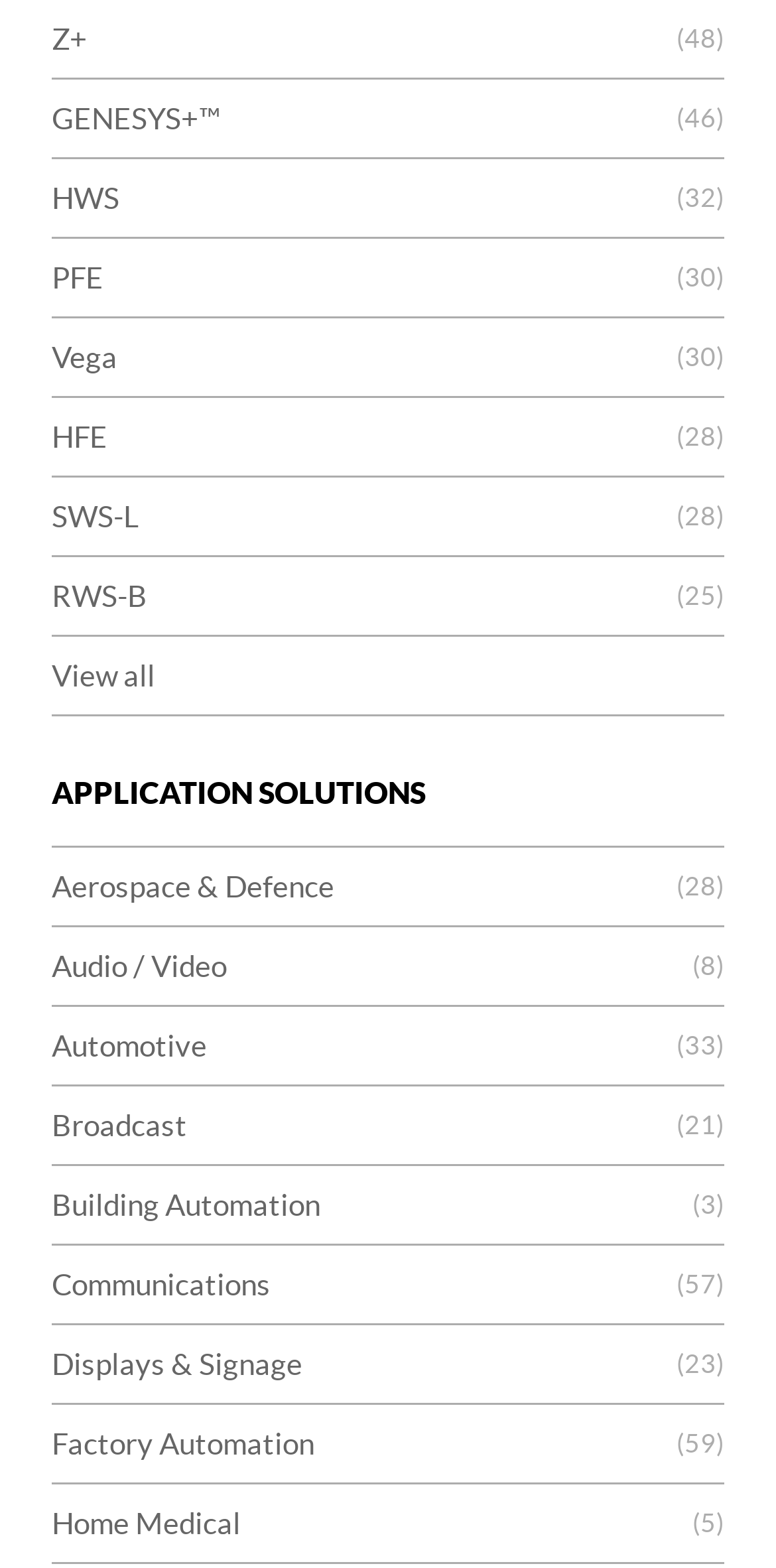Specify the bounding box coordinates of the region I need to click to perform the following instruction: "Learn about Factory Automation". The coordinates must be four float numbers in the range of 0 to 1, i.e., [left, top, right, bottom].

[0.067, 0.896, 0.933, 0.946]